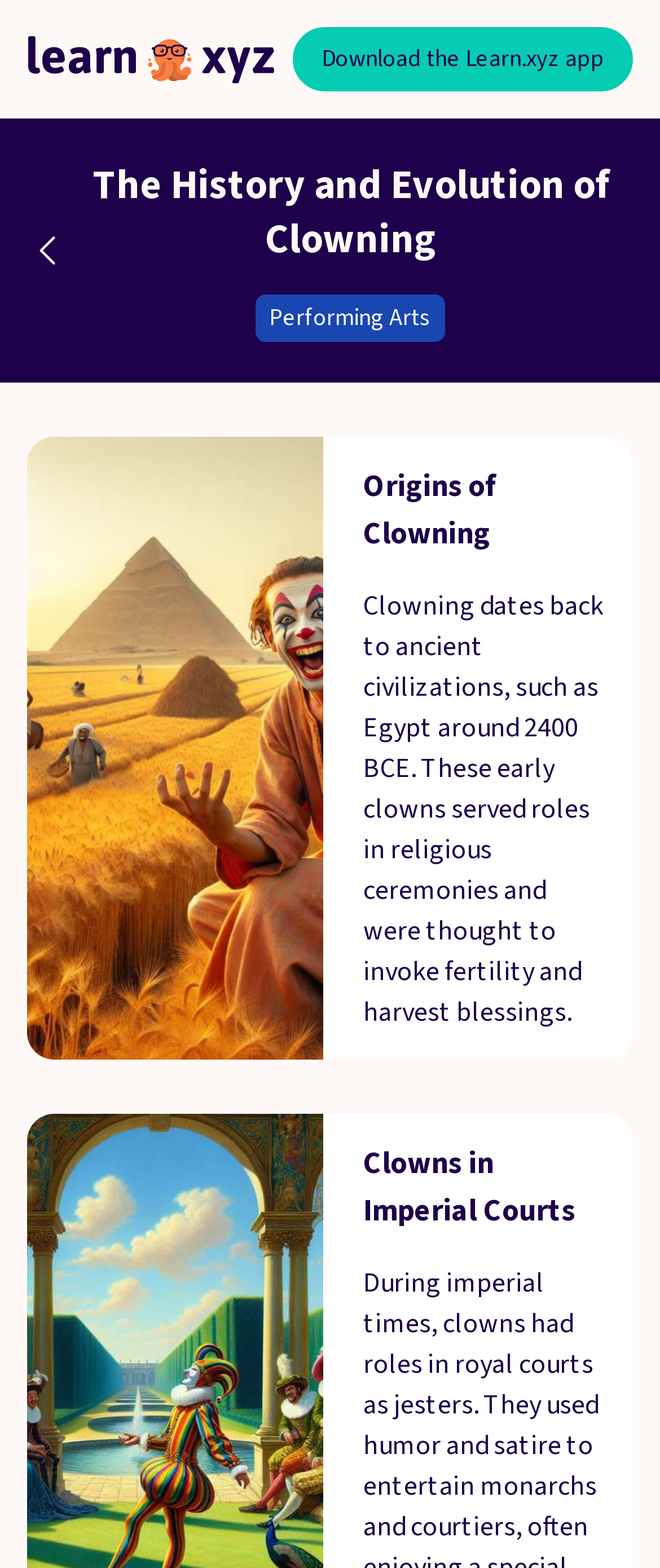Please determine the bounding box coordinates for the element with the description: "Download the Learn.xyz app".

[0.444, 0.017, 0.959, 0.058]